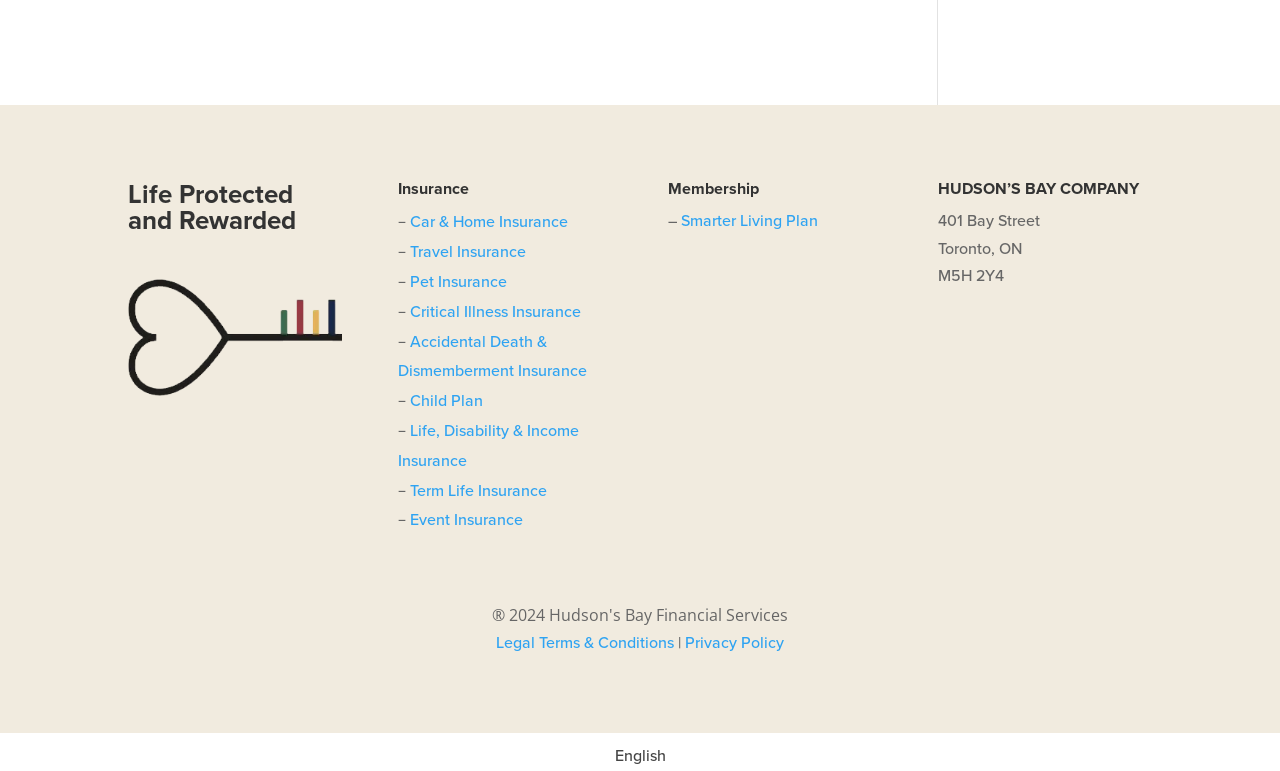Kindly determine the bounding box coordinates for the clickable area to achieve the given instruction: "Learn about Life, Disability & Income Insurance".

[0.311, 0.543, 0.452, 0.612]